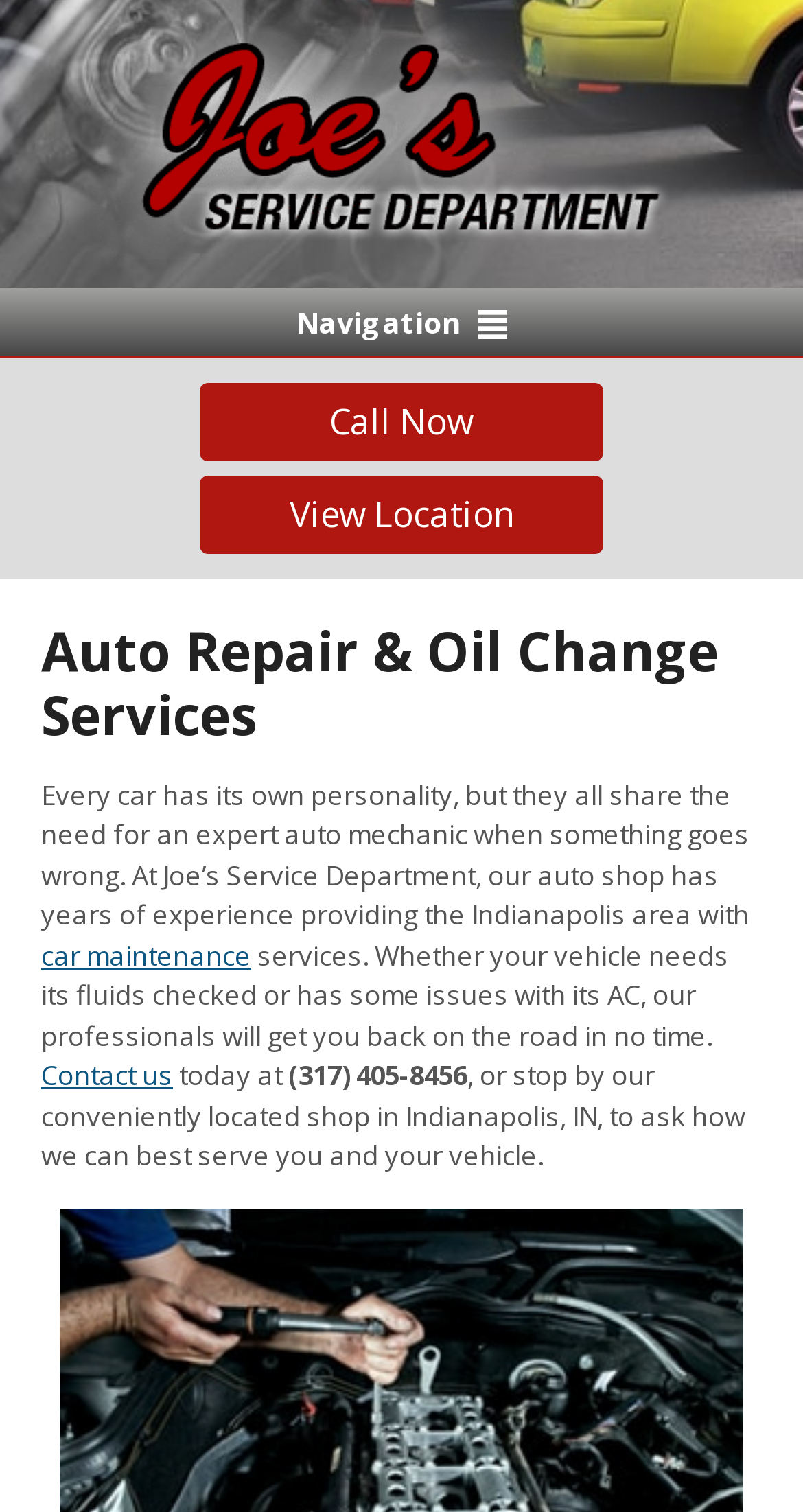Please extract the webpage's main title and generate its text content.

Auto Repair & Oil Change Services